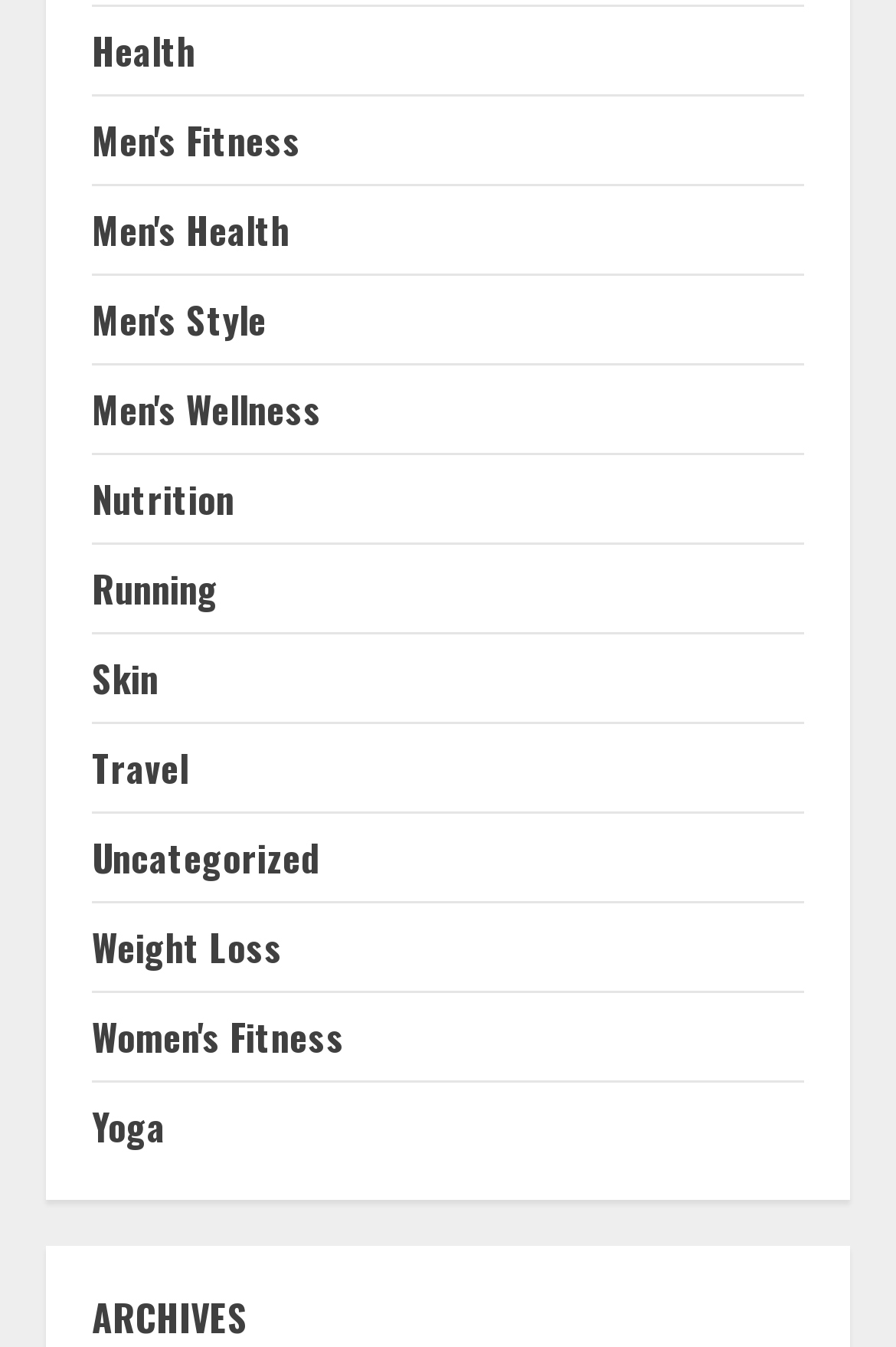Pinpoint the bounding box coordinates of the element you need to click to execute the following instruction: "View Men's Fitness". The bounding box should be represented by four float numbers between 0 and 1, in the format [left, top, right, bottom].

[0.103, 0.083, 0.336, 0.124]